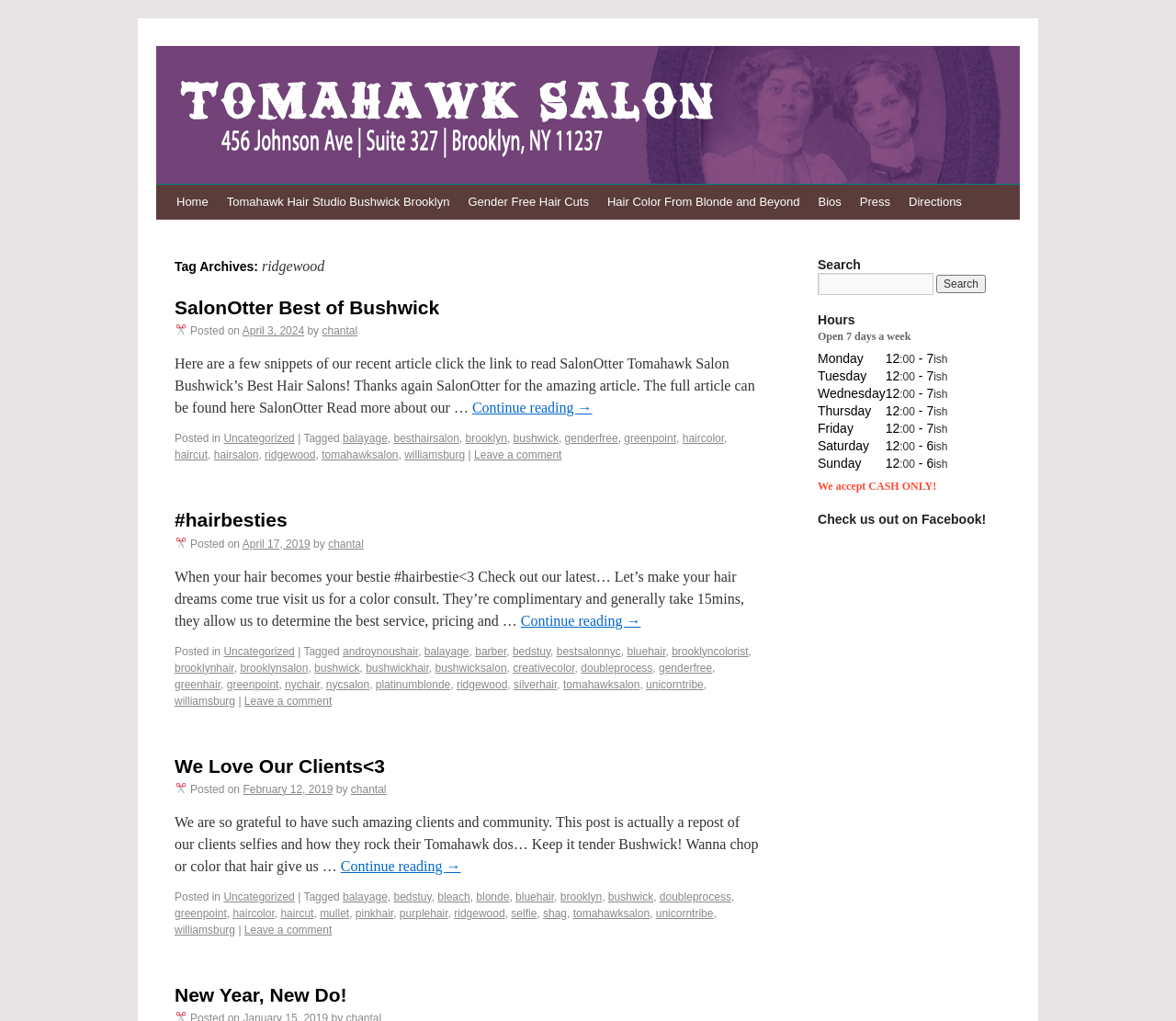From the webpage screenshot, predict the bounding box coordinates (top-left x, top-left y, bottom-right x, bottom-right y) for the UI element described here: balayage

[0.291, 0.423, 0.33, 0.436]